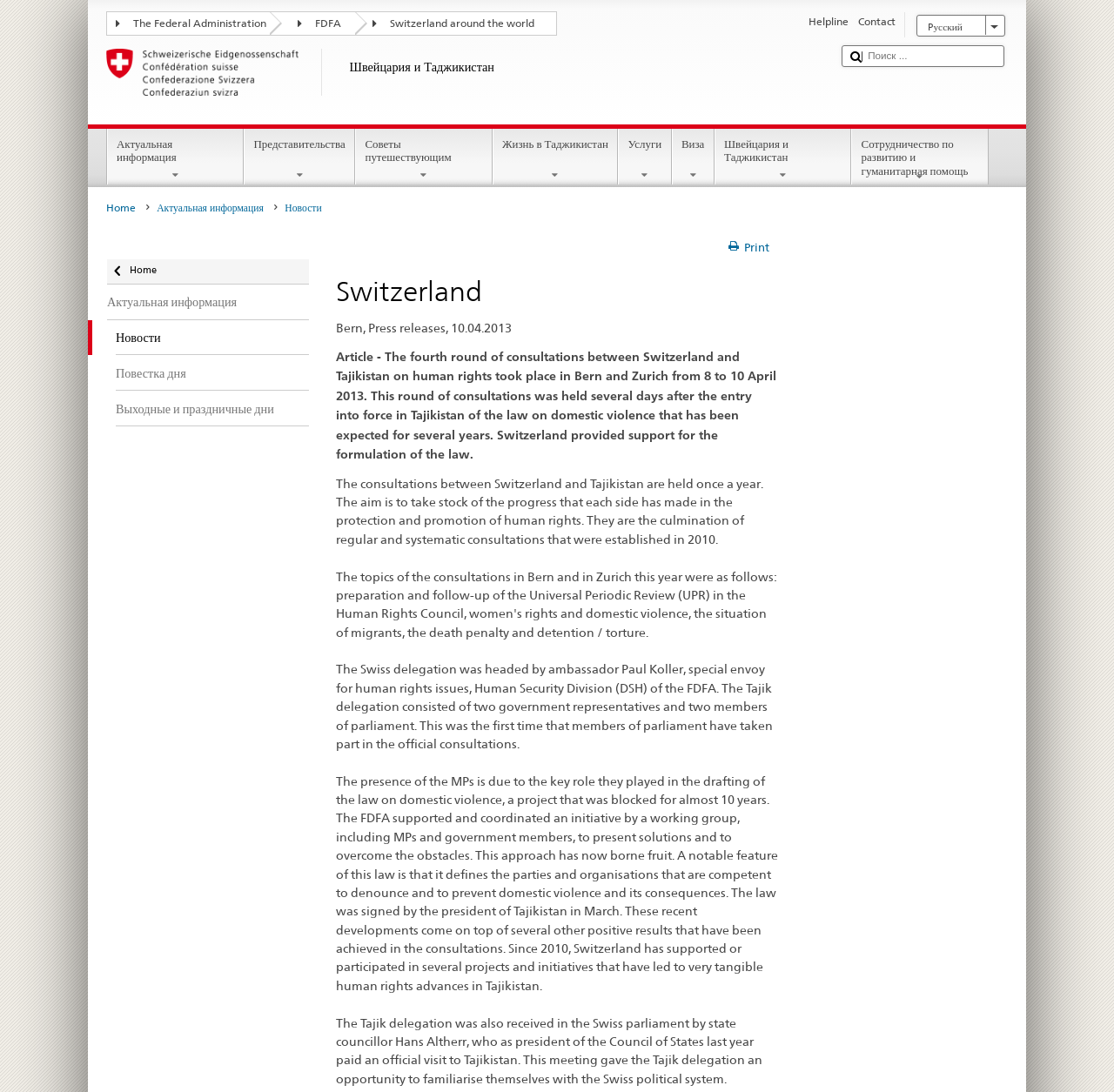Identify the bounding box coordinates of the section that should be clicked to achieve the task described: "Click the logo of FDFA".

[0.095, 0.044, 0.289, 0.087]